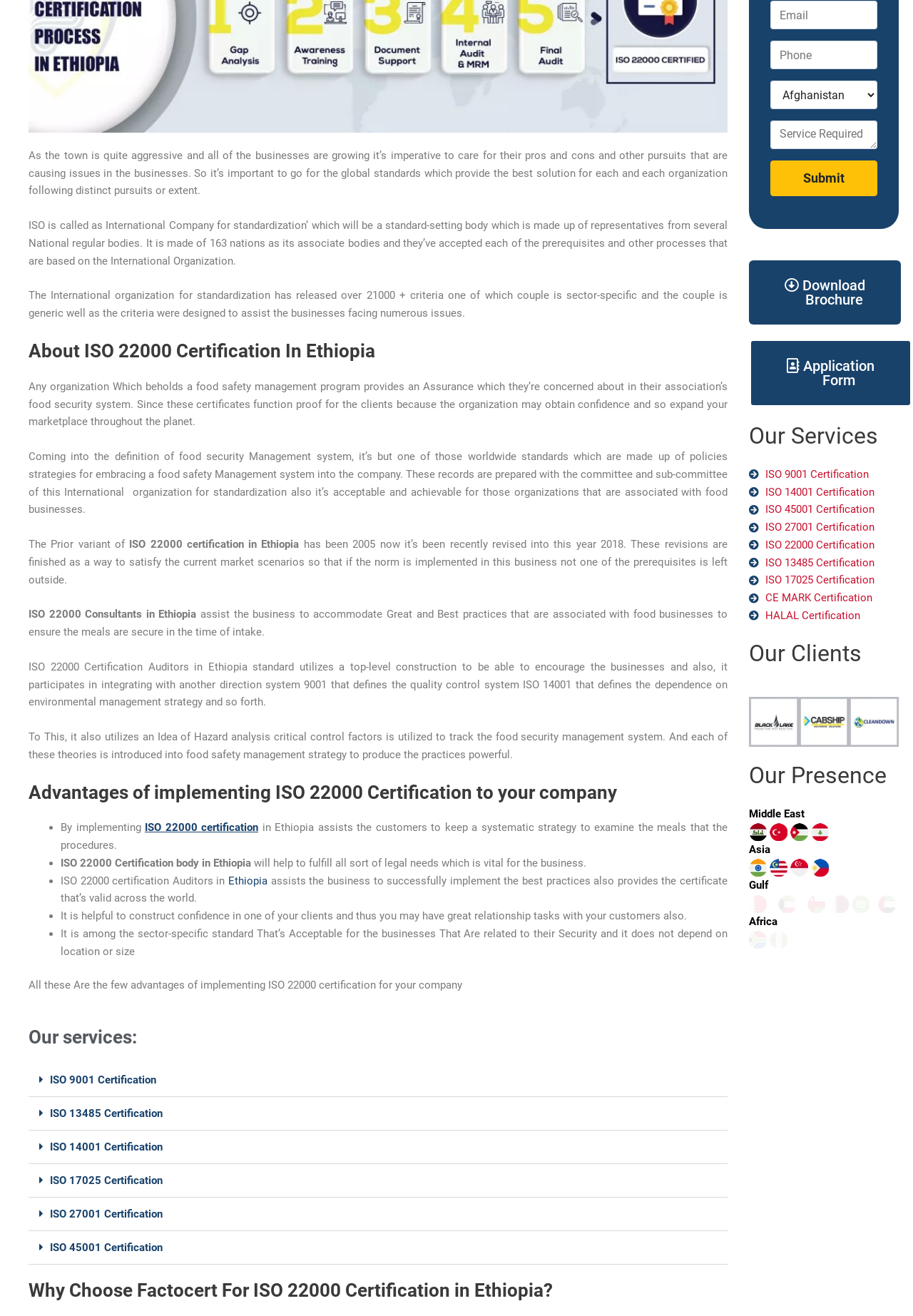Find the bounding box coordinates for the HTML element described in this sentence: "alt="logo1"". Provide the coordinates as four float numbers between 0 and 1, in the format [left, top, right, bottom].

None